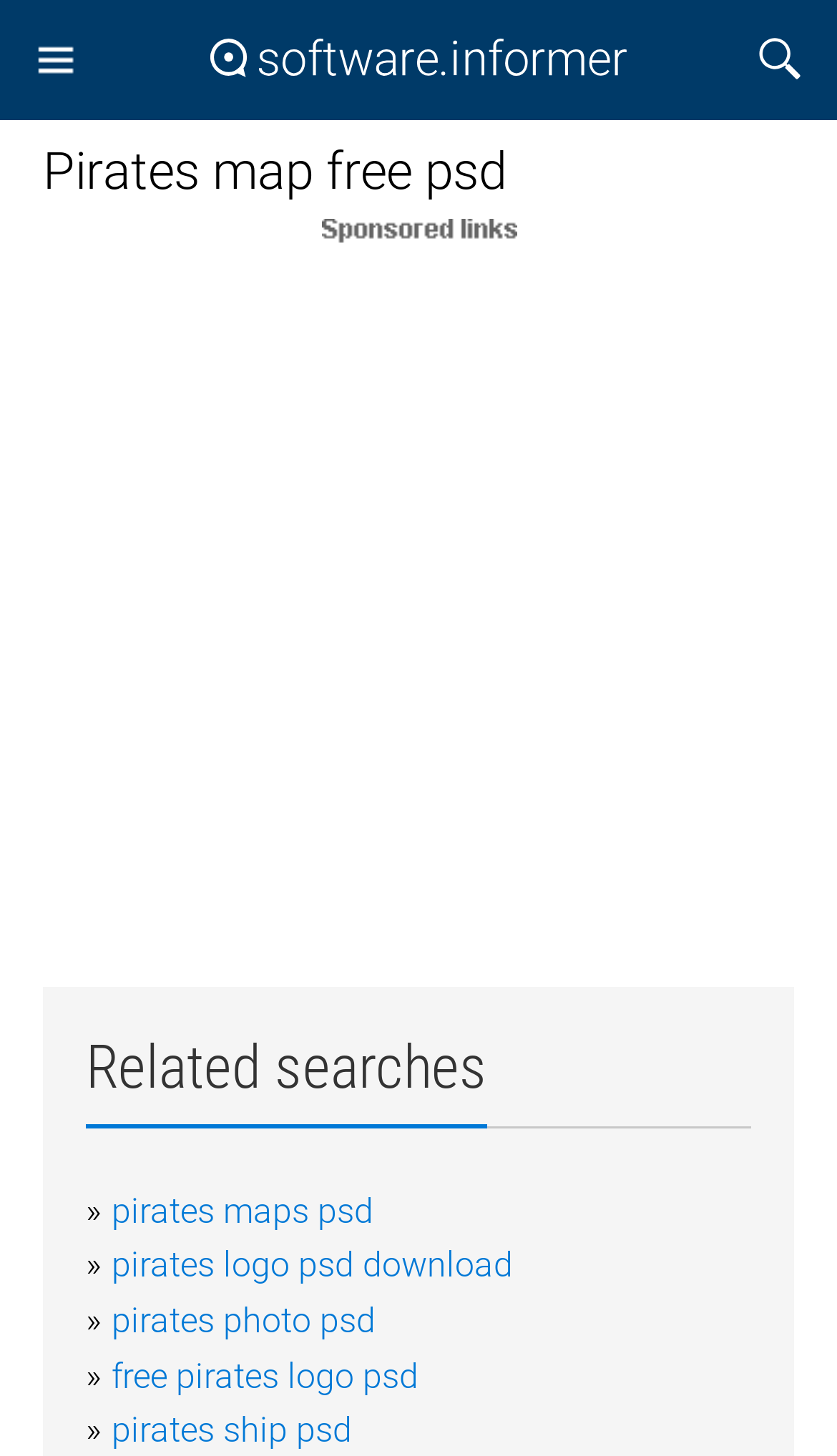Please locate the bounding box coordinates of the element's region that needs to be clicked to follow the instruction: "Click on Menu". The bounding box coordinates should be provided as four float numbers between 0 and 1, i.e., [left, top, right, bottom].

[0.026, 0.018, 0.108, 0.065]